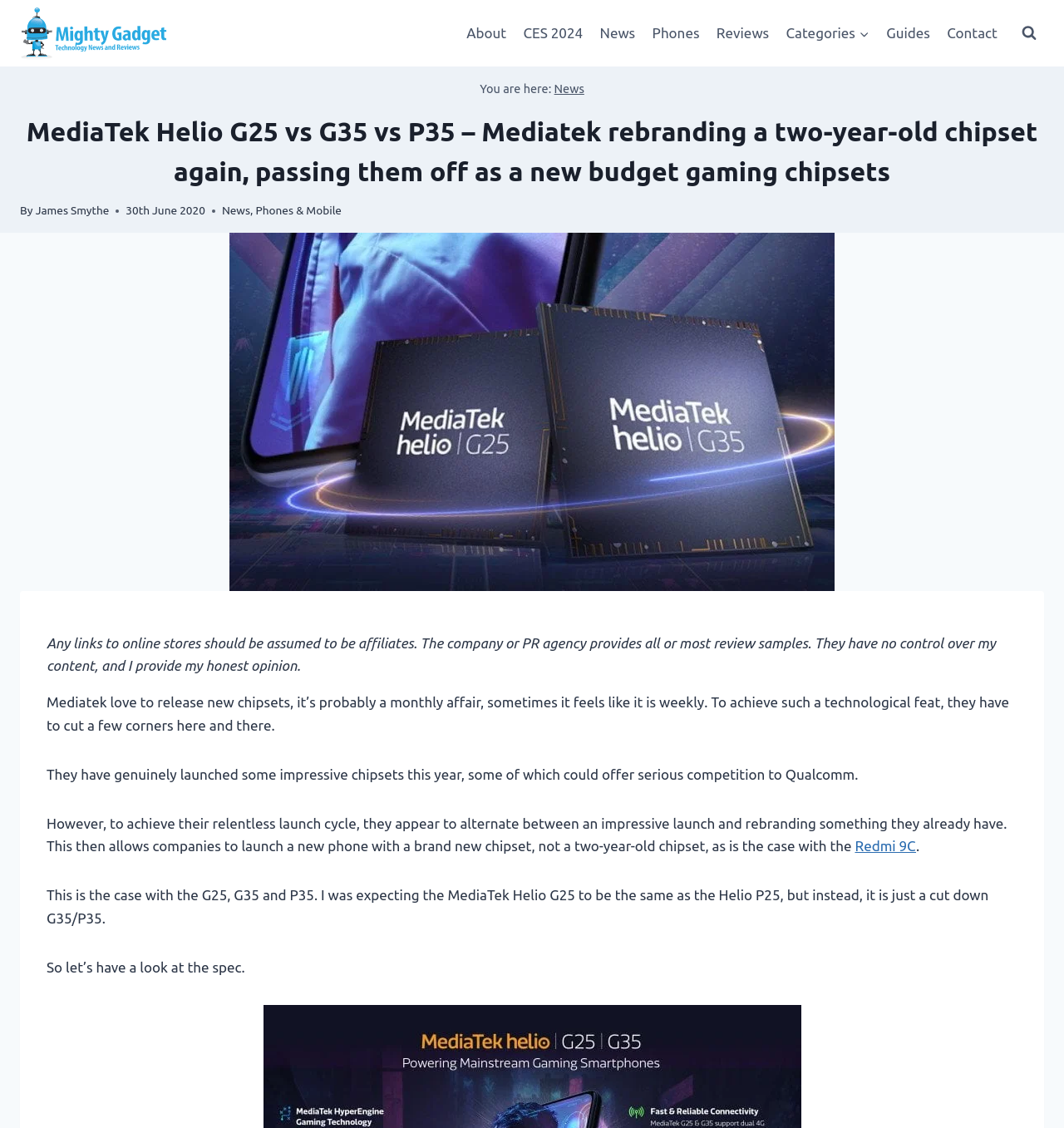How many images are there in the article? Look at the image and give a one-word or short phrase answer.

2